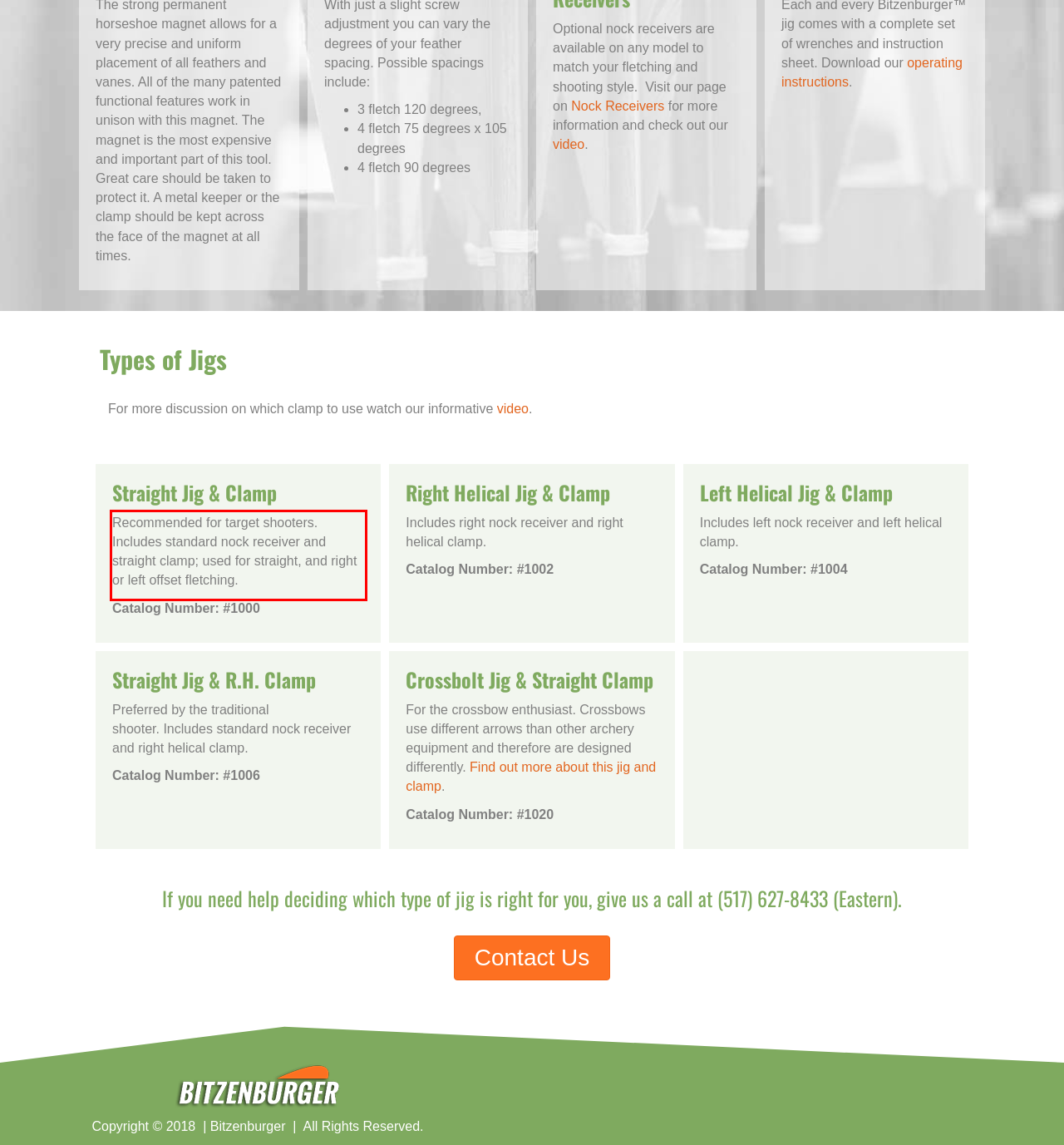Please analyze the provided webpage screenshot and perform OCR to extract the text content from the red rectangle bounding box.

Recommended for target shooters. Includes standard nock receiver and straight clamp; used for straight, and right or left offset fletching.